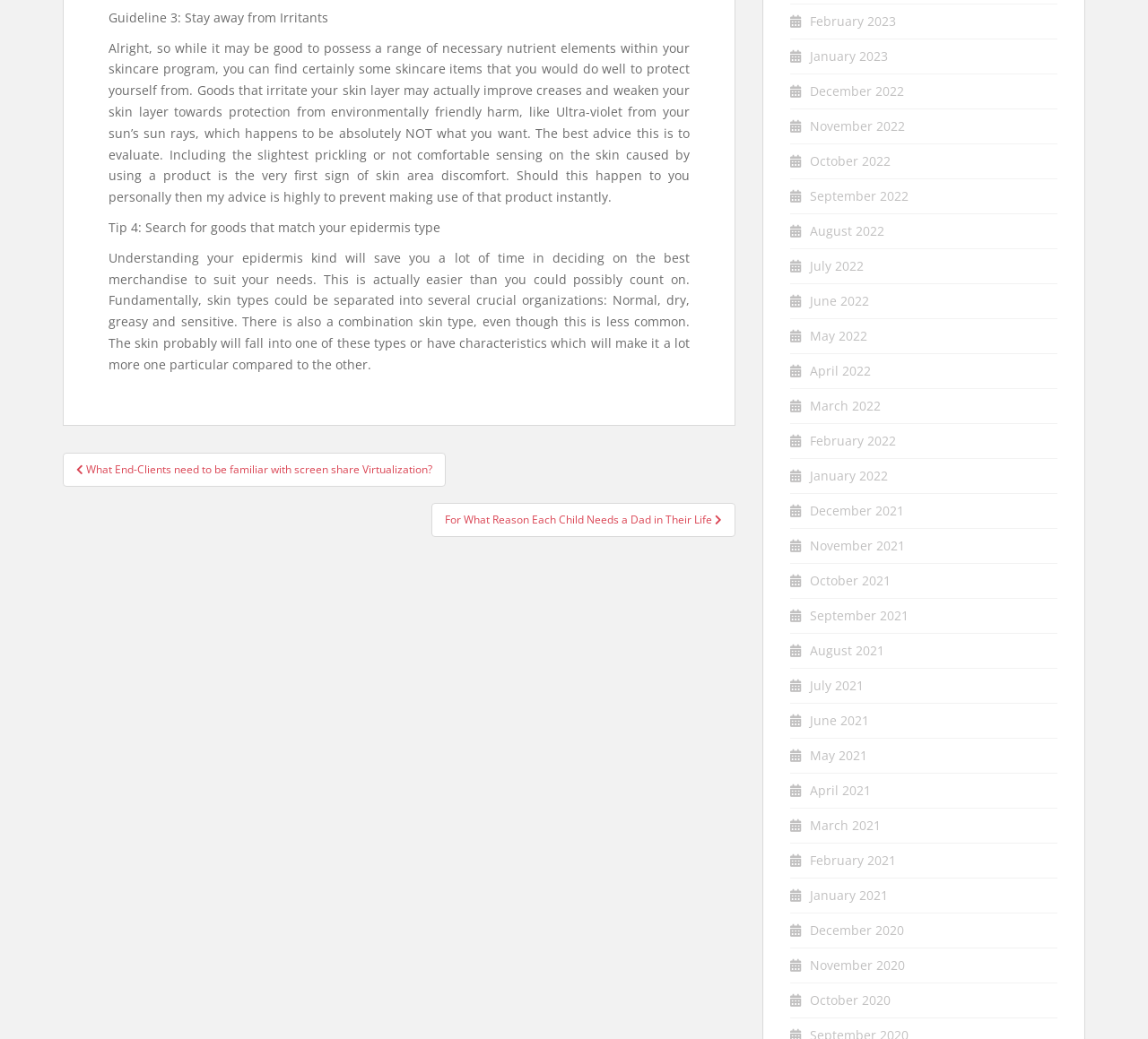How many skin types are mentioned in the webpage?
Use the information from the screenshot to give a comprehensive response to the question.

The webpage mentions five skin types, which are Normal, dry, greasy, sensitive, and combination skin types, as indicated by the StaticText element with ID 579, which explains that skin types can be separated into these five crucial groups.